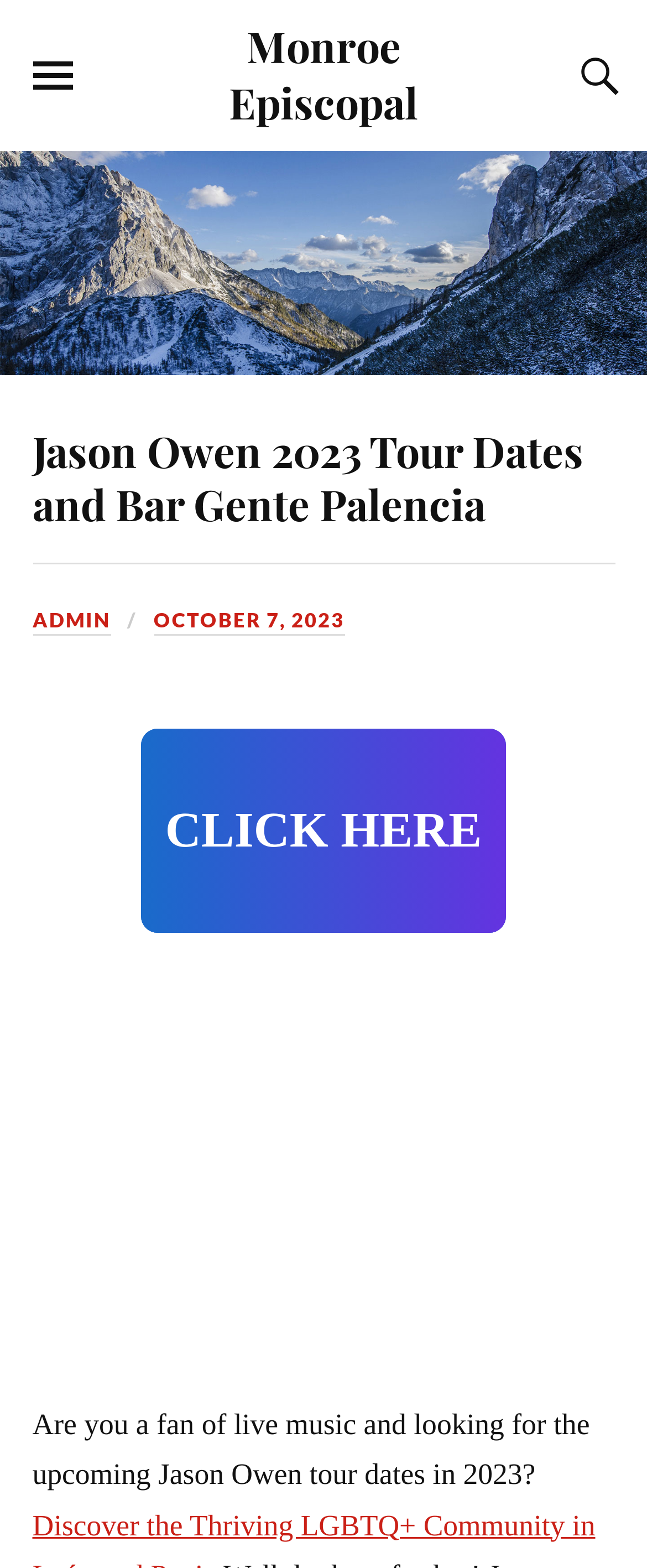Explain in detail what is displayed on the webpage.

The webpage is about Jason Owen's 2023 tour dates and Bar Gente Palencia, with a focus on Monroe Episcopal. At the top left, there is a button to toggle the mobile menu, and at the top right, there is a button to toggle the search field. Below these buttons, there is a large figure that spans the entire width of the page, containing the main content.

Within this figure, there is a heading that reads "Jason Owen 2023 Tour Dates and Bar Gente Palencia", which is also a link. Below this heading, there are several links, including "ADMIN", "OCTOBER 7, 2023", and "CLICK HERE". There is also a static text element that reads "Are you a fan of live music and looking for the upcoming Jason Owen tour dates in 2023?" located at the bottom of the figure.

Additionally, there is a link to "Monroe Episcopal" located at the top center of the page. Overall, the webpage appears to be providing information about Jason Owen's tour dates and related events.